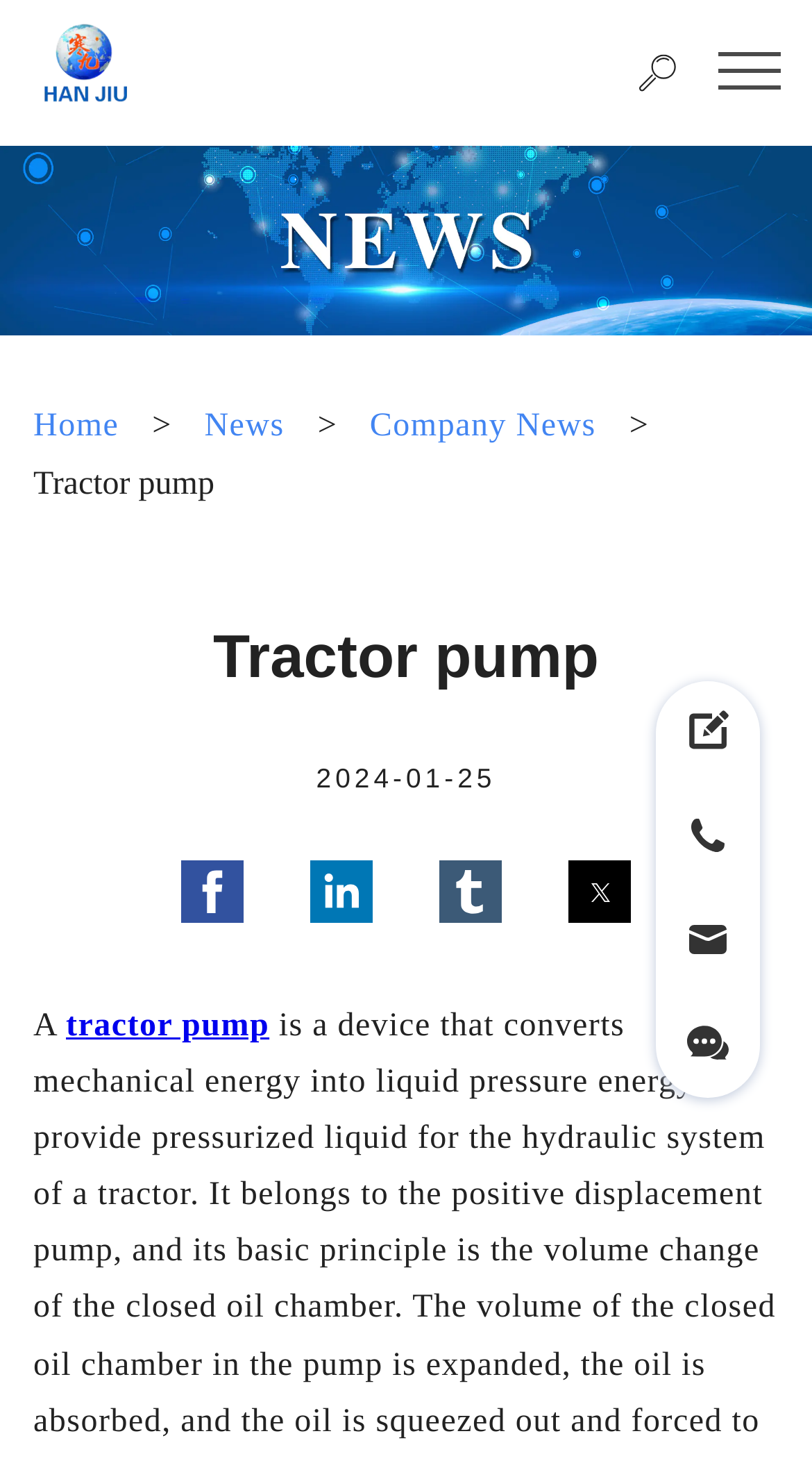From the details in the image, provide a thorough response to the question: What is the main product of the company?

The main product of the company is mentioned in the heading 'Tractor pump' which is located at the top center of the webpage, and it is also mentioned in the static text 'Tractor pump' below the navigation menu.